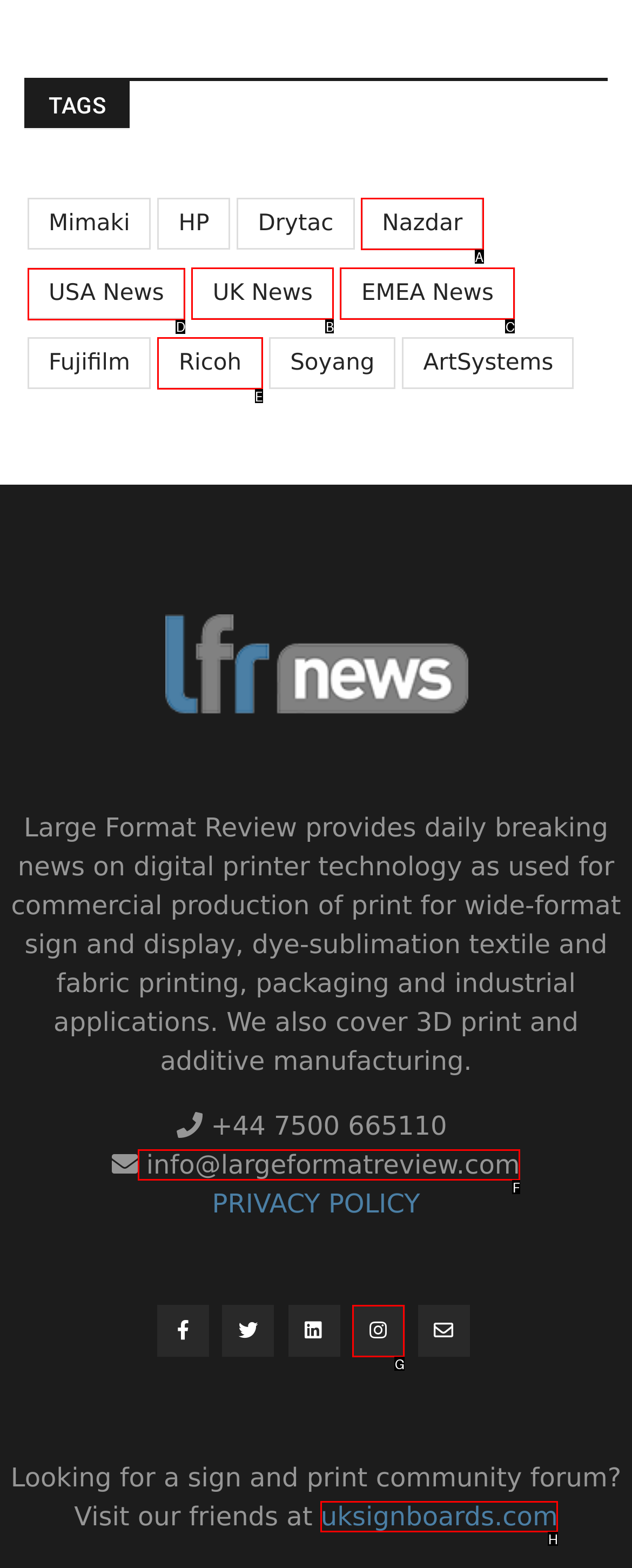Select the UI element that should be clicked to execute the following task: Visit USA News
Provide the letter of the correct choice from the given options.

D